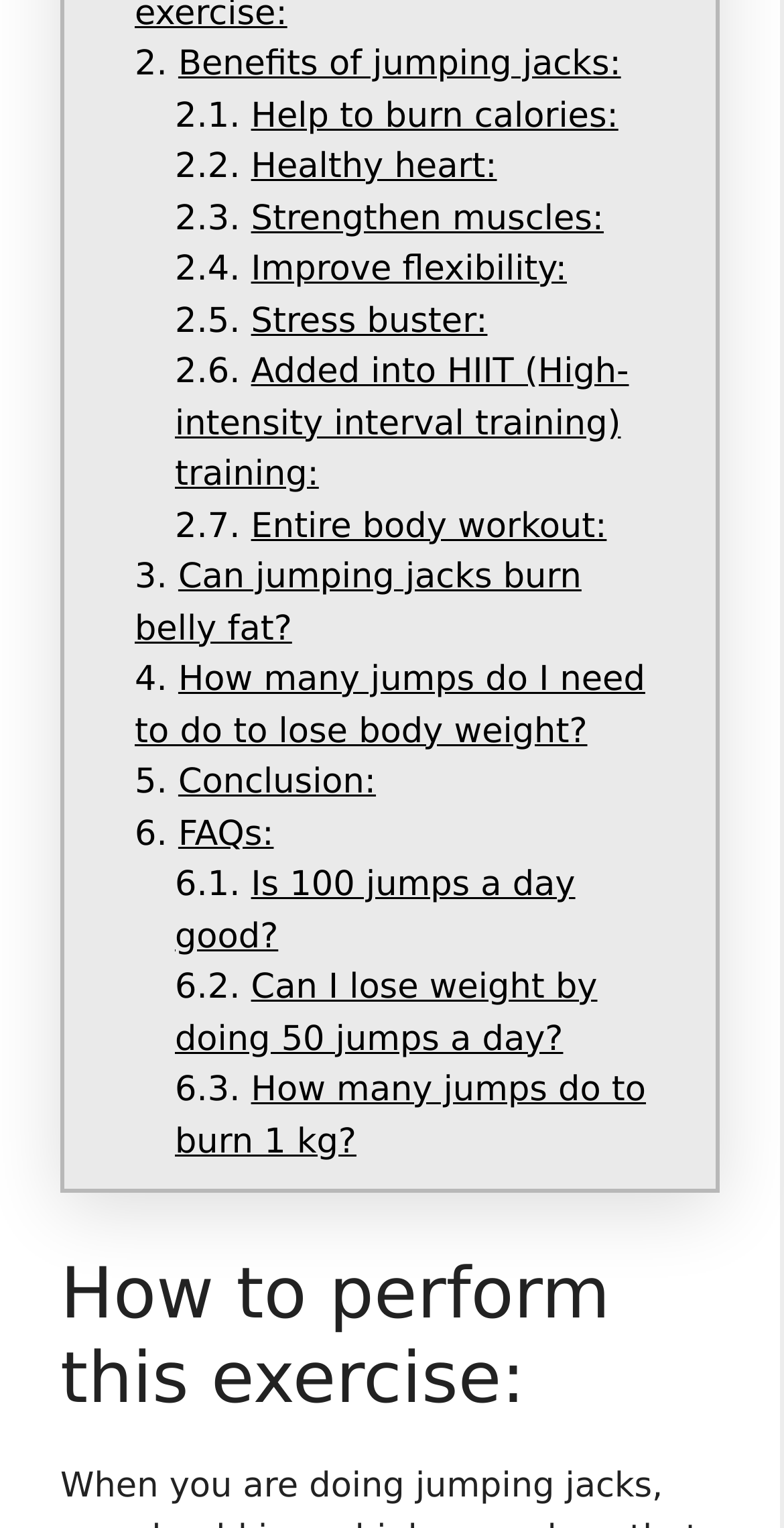Given the element description, predict the bounding box coordinates in the format (top-left x, top-left y, bottom-right x, bottom-right y), using floating point numbers between 0 and 1: Benefits of jumping jacks:

[0.227, 0.029, 0.792, 0.055]